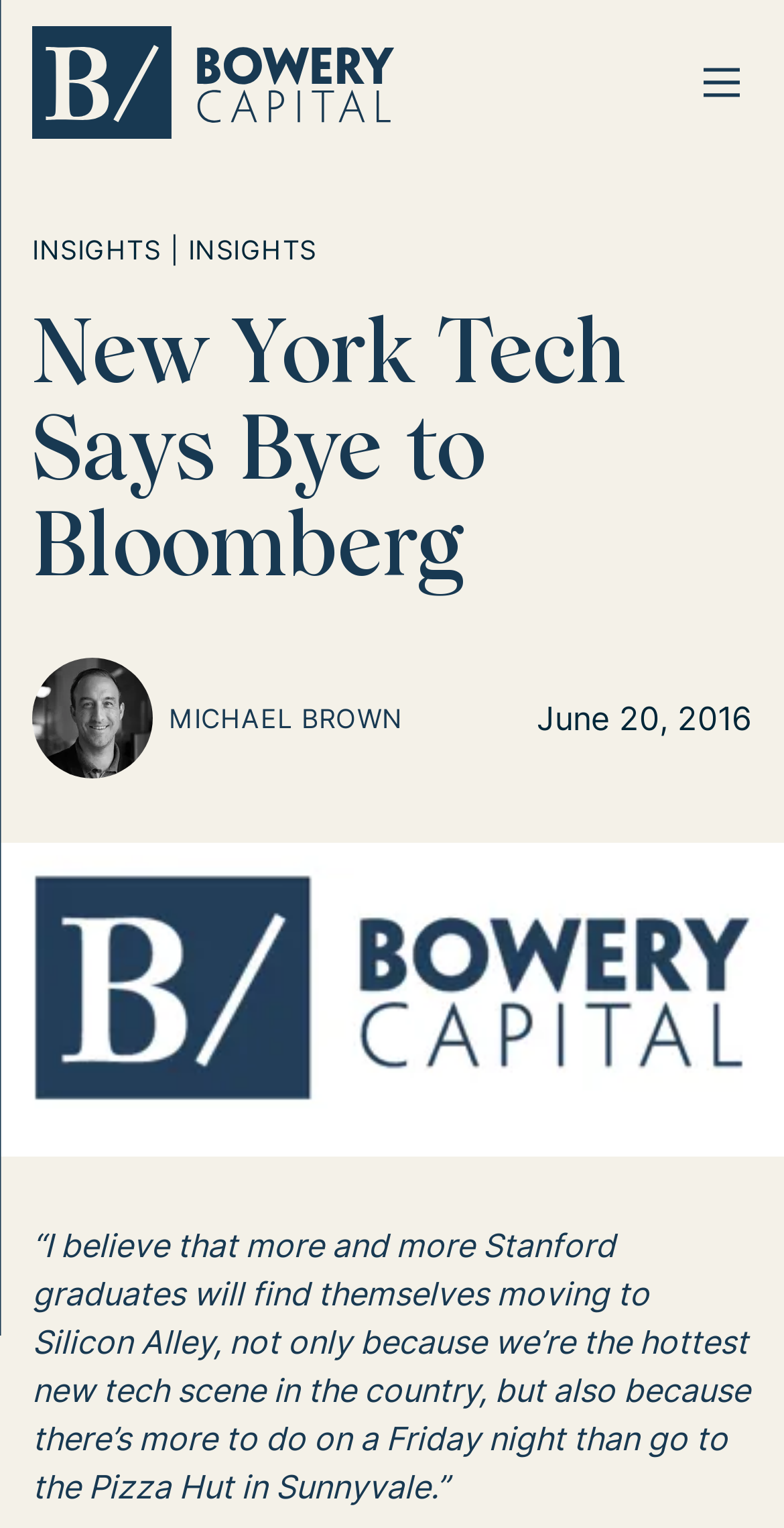When was the article published? Look at the image and give a one-word or short phrase answer.

June 20, 2016